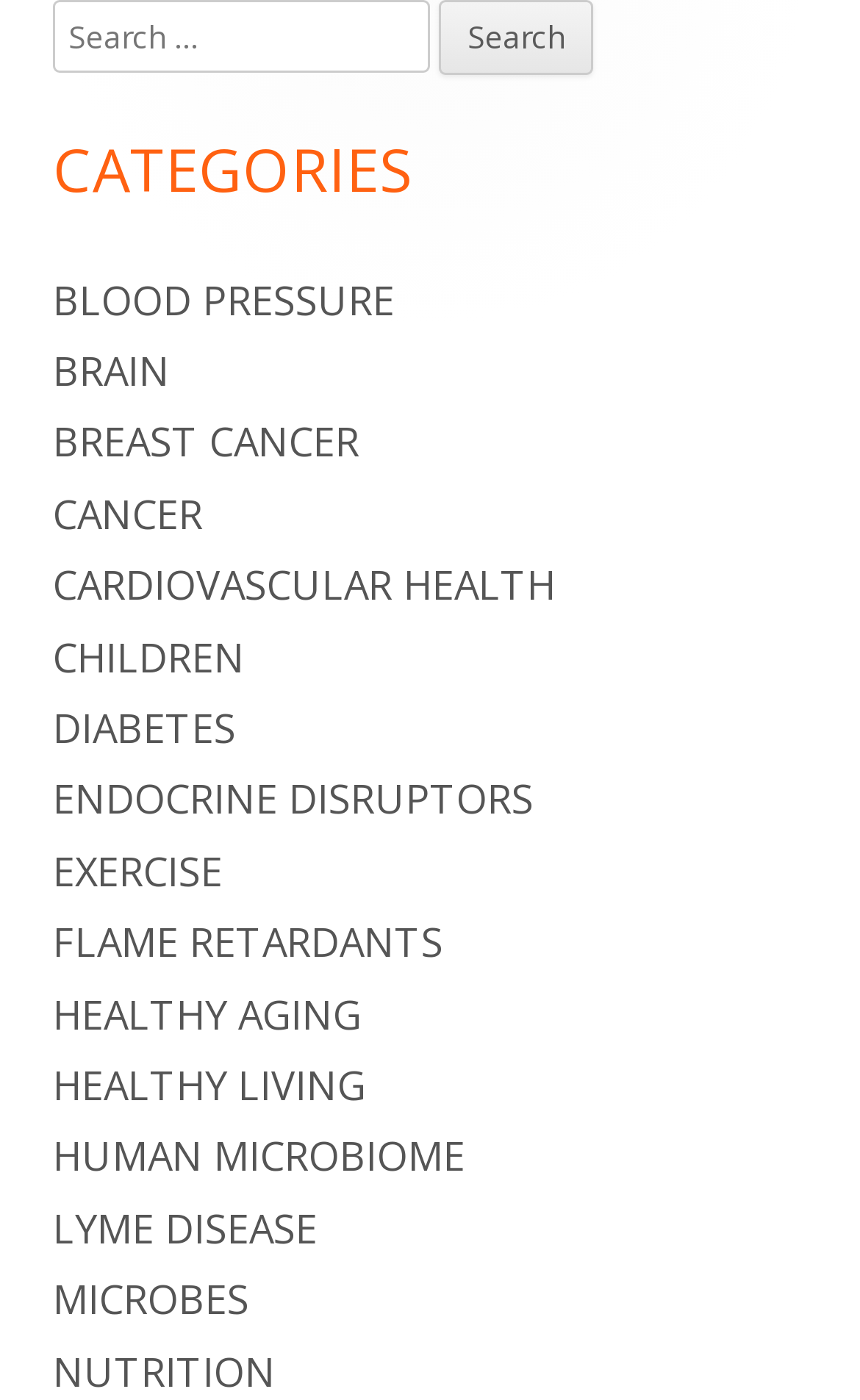What is the purpose of the 'Search for:' text?
Give a detailed and exhaustive answer to the question.

The 'Search for:' text is likely a label for a search bar, allowing users to search for specific topics or categories within the website.